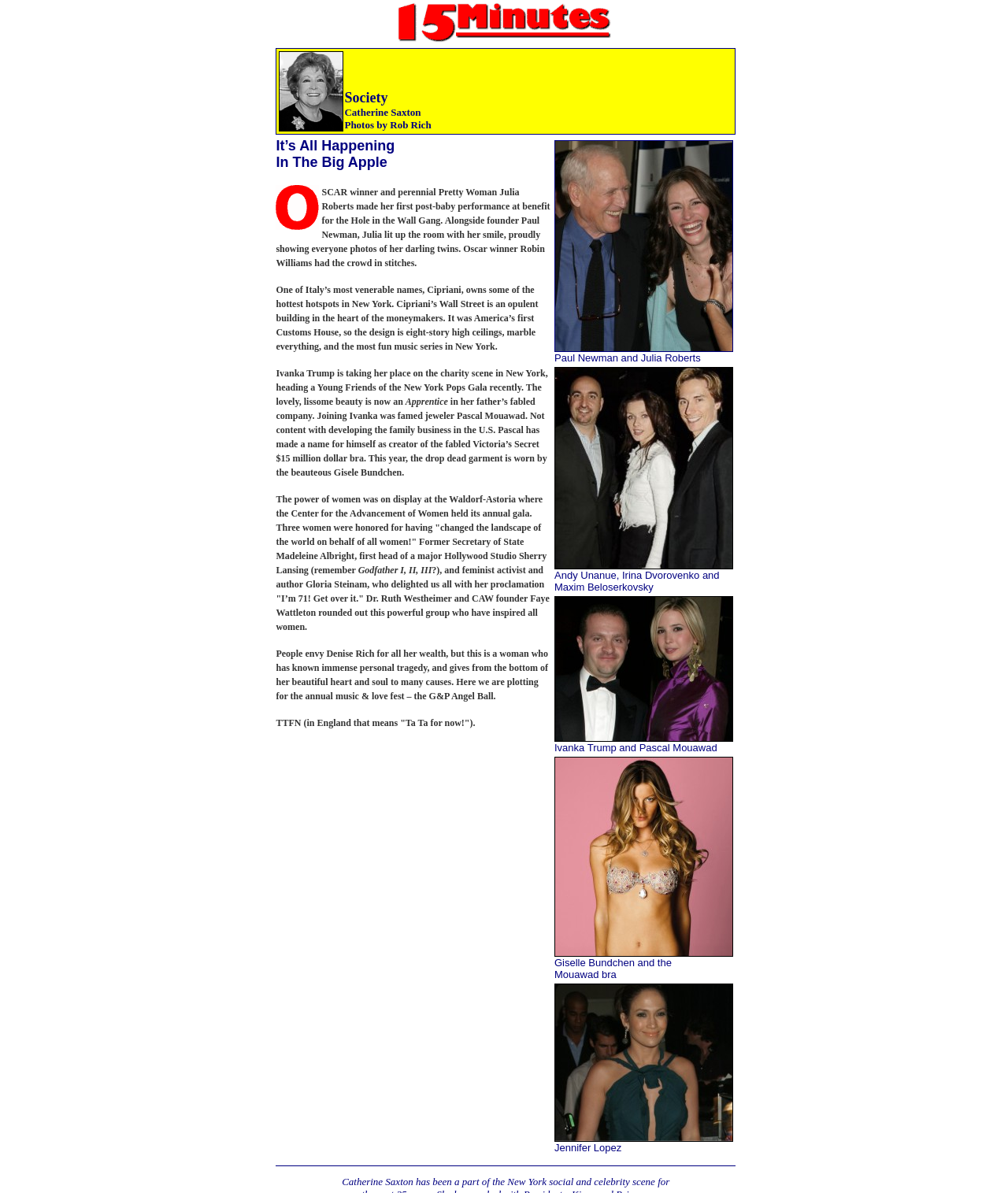Create a detailed narrative of the webpage’s visual and textual elements.

This webpage is a magazine-style article featuring news and views on society and celebrity, travel, and entertainment. The page is divided into sections, with a prominent image at the top, taking up about a third of the page. Below the image, there are several rows of content, each containing a combination of text and images.

The first section of text is a brief introduction, followed by a series of paragraphs describing various events and news in the entertainment industry. The text is accompanied by several images, each placed to the left of a corresponding paragraph. The images are of celebrities, including Paul Newman, Julia Roberts, Ivanka Trump, and Gisele Bundchen, among others.

The text describes a charity event attended by Julia Roberts, a gala at the Waldorf-Astoria, and a music festival. It also mentions several notable individuals, including Madeleine Albright, Sherry Lansing, and Gloria Steinam, who were honored for their contributions to women's causes.

Throughout the page, there are several static text elements, including headings and captions, which provide additional context and information about the events and people described in the text. The overall layout is dense, with a focus on presenting a large amount of information in a relatively small space.